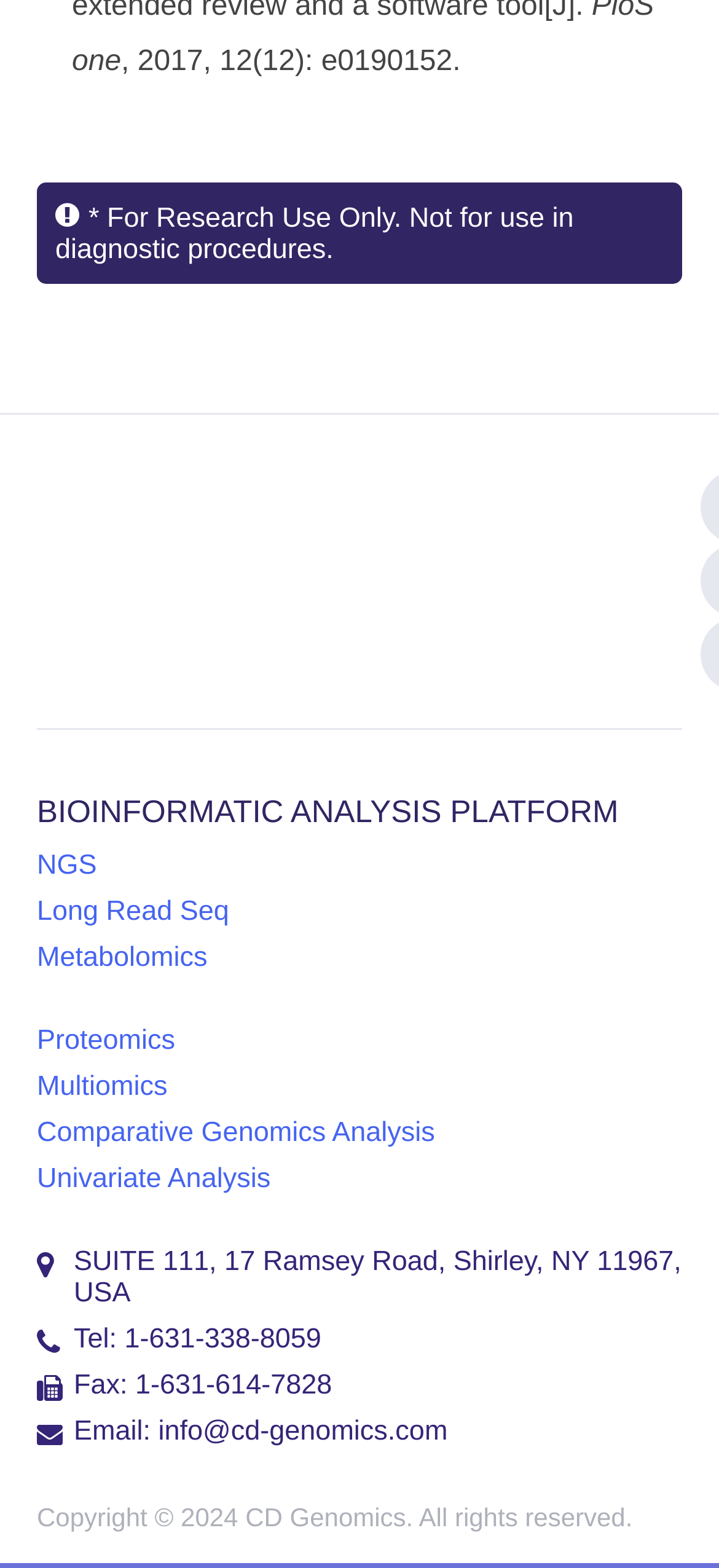Can you determine the bounding box coordinates of the area that needs to be clicked to fulfill the following instruction: "Click Bioinformatics Analysis link"?

[0.051, 0.373, 0.949, 0.393]